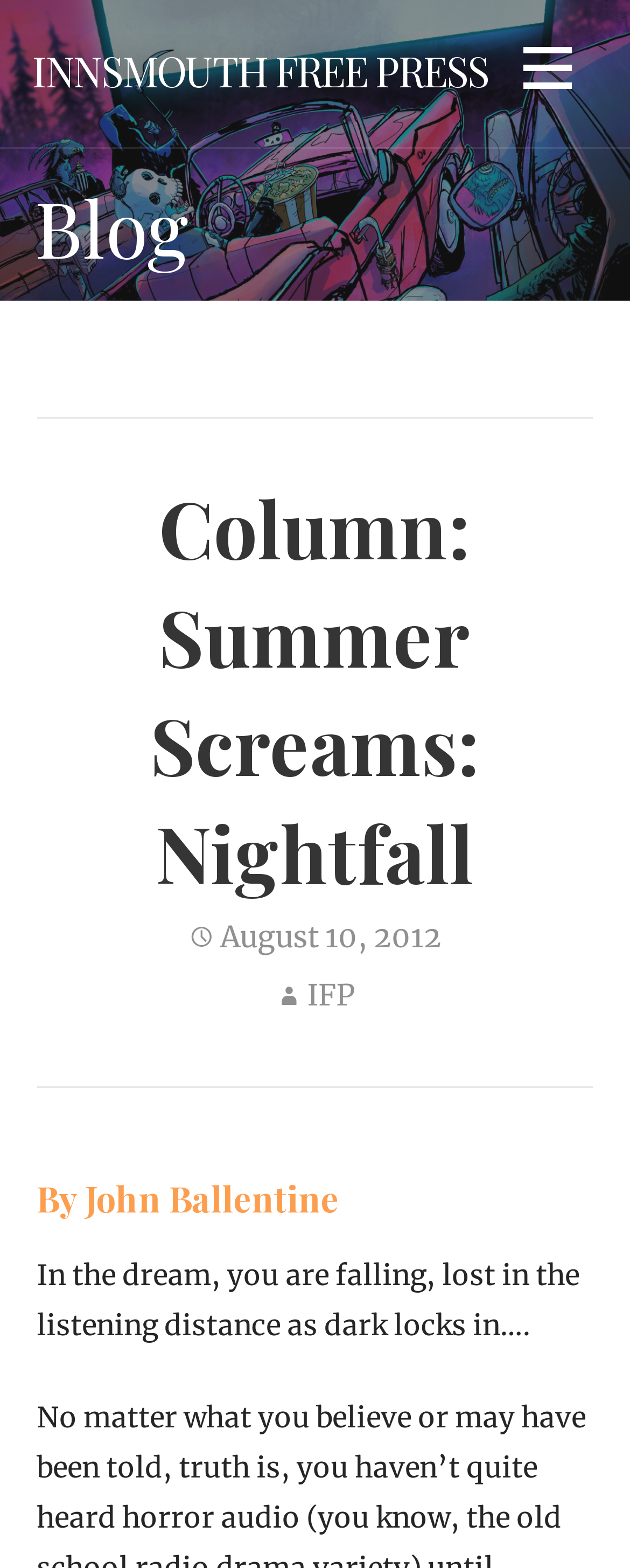Who is the author of the article?
Examine the image and give a concise answer in one word or a short phrase.

John Ballentine